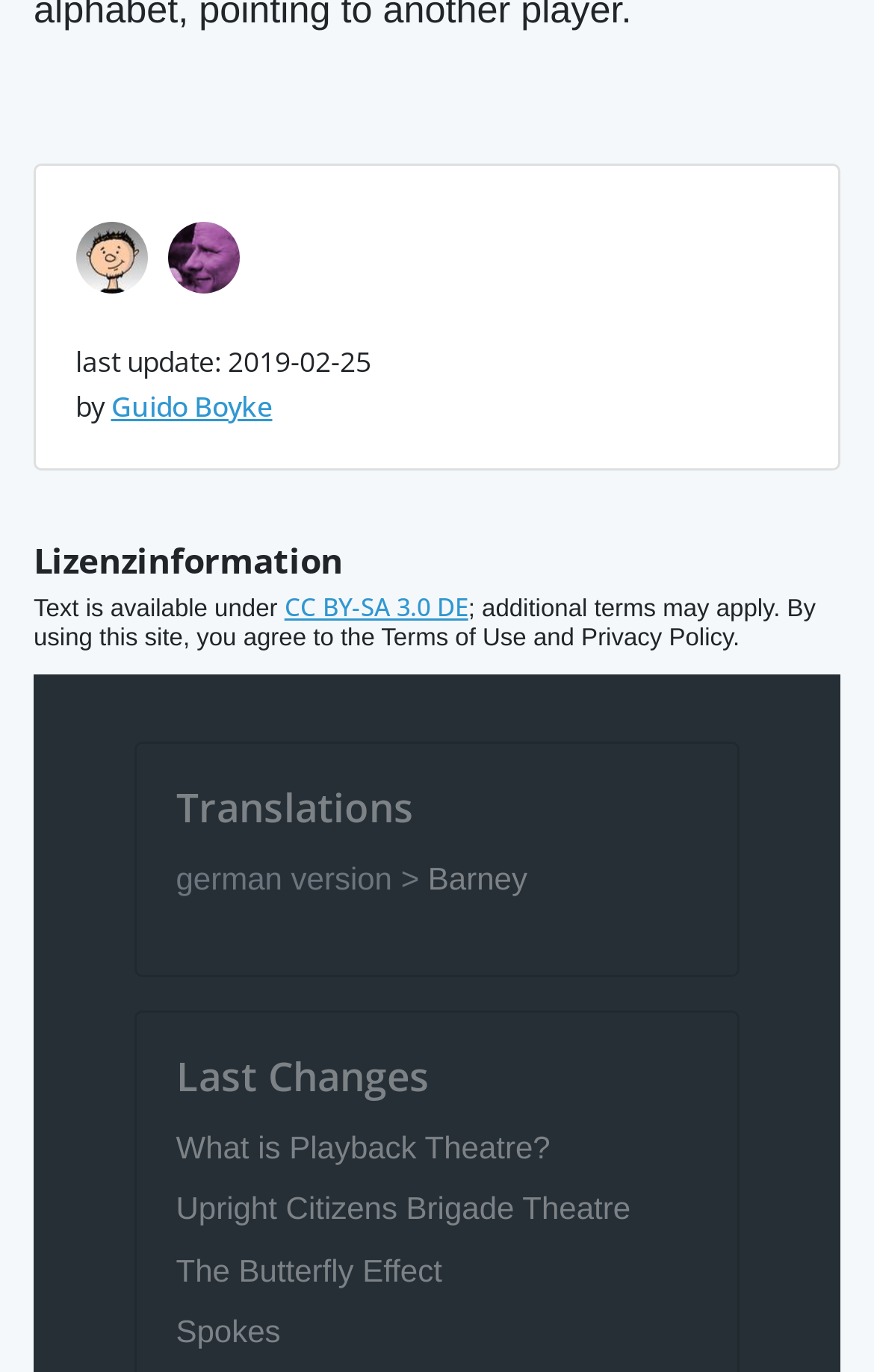What is the last update date of the content?
Please provide a single word or phrase answer based on the image.

2019-02-25